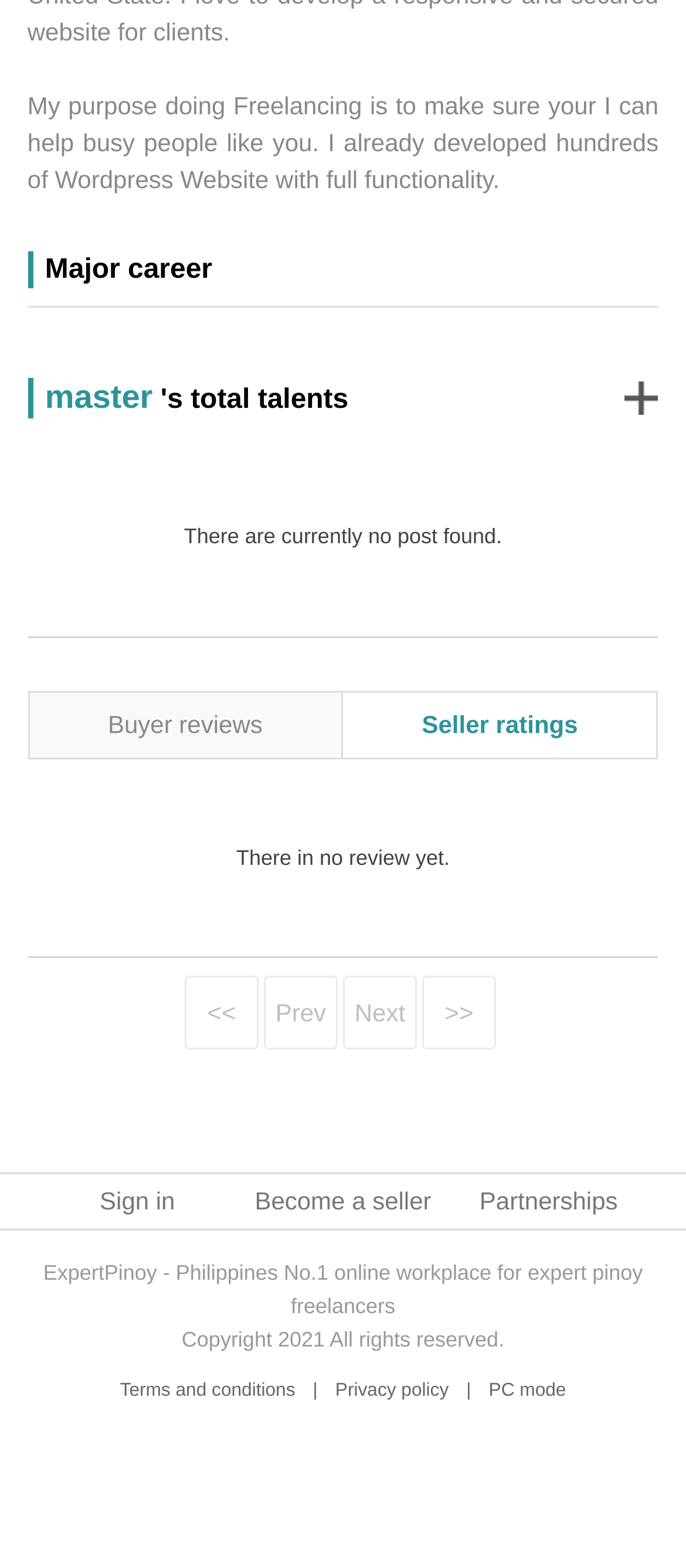Identify the bounding box coordinates of the part that should be clicked to carry out this instruction: "View 'Buyer reviews'".

[0.04, 0.441, 0.5, 0.484]